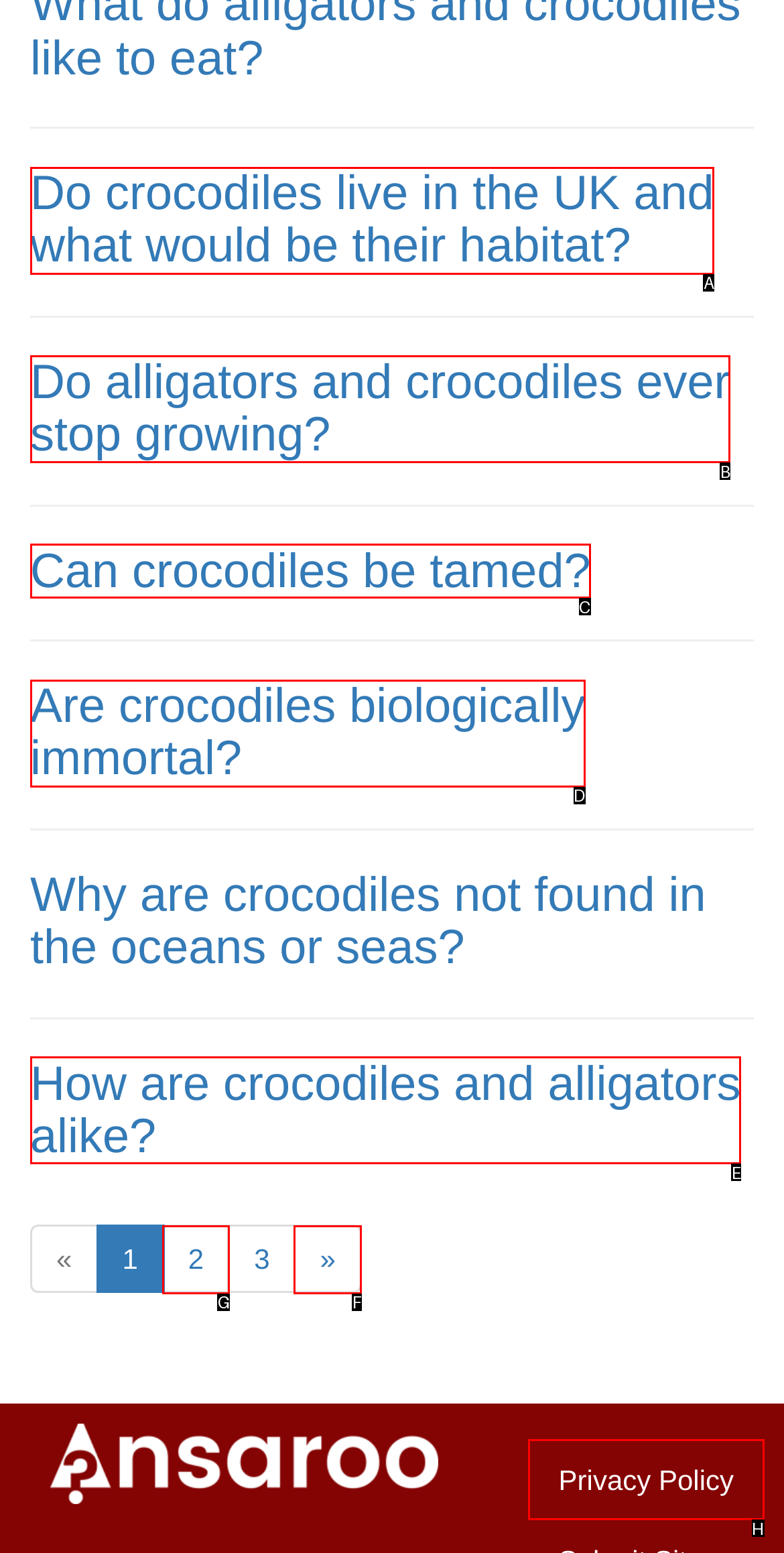Select the correct HTML element to complete the following task: Go to page 2
Provide the letter of the choice directly from the given options.

G